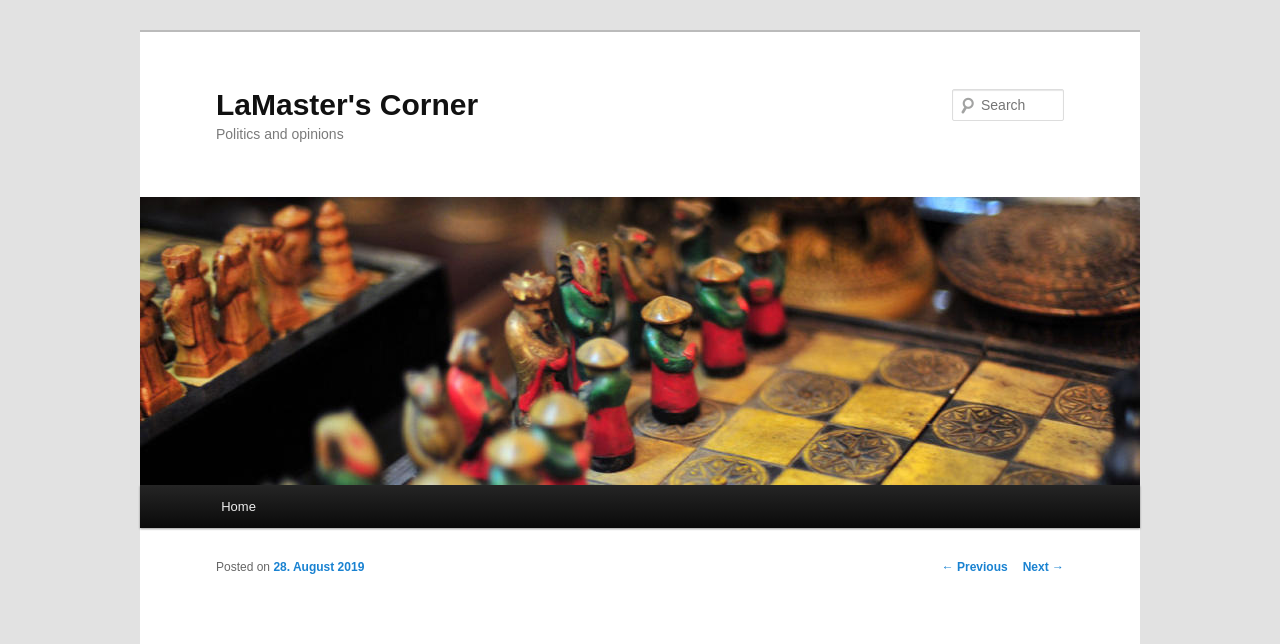What is the purpose of the textbox?
Answer with a single word or phrase by referring to the visual content.

Search